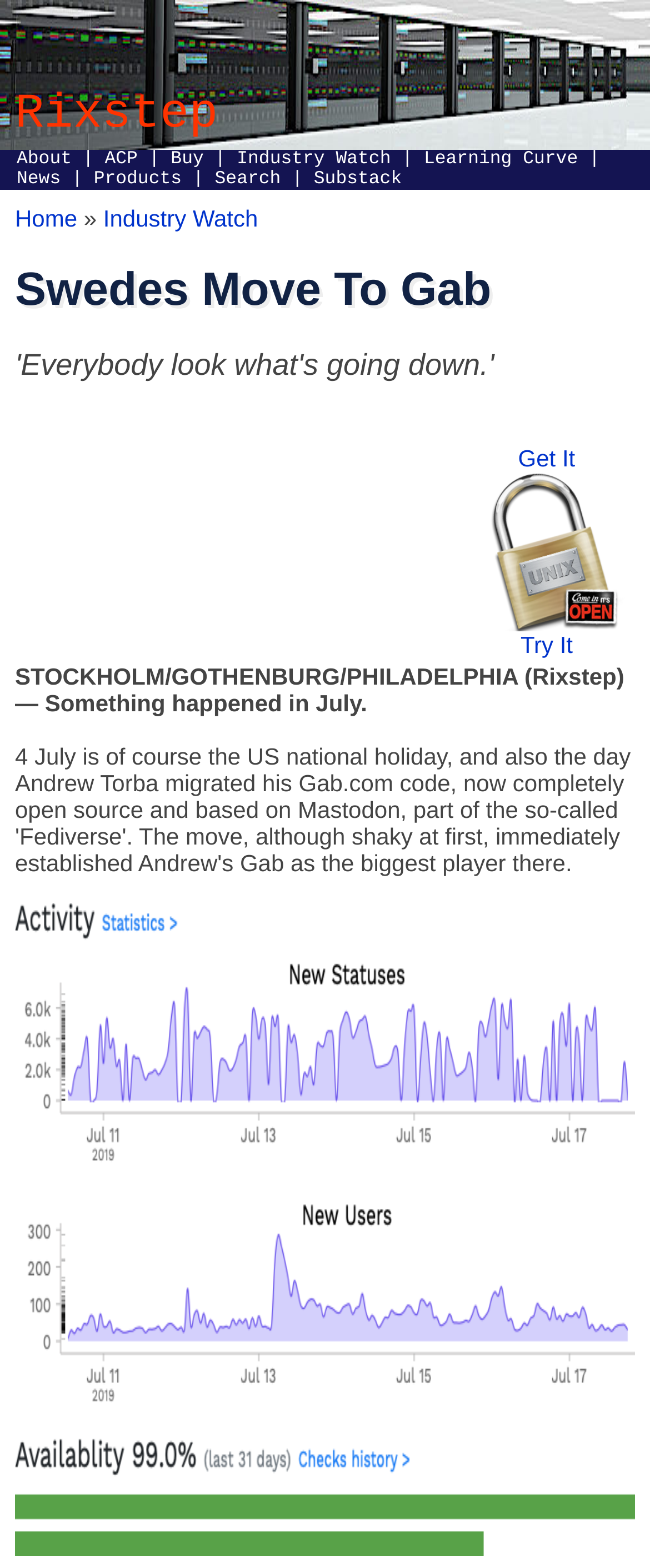Locate the bounding box coordinates of the element that should be clicked to fulfill the instruction: "Click the 'Industry Watch' link".

[0.364, 0.096, 0.601, 0.108]